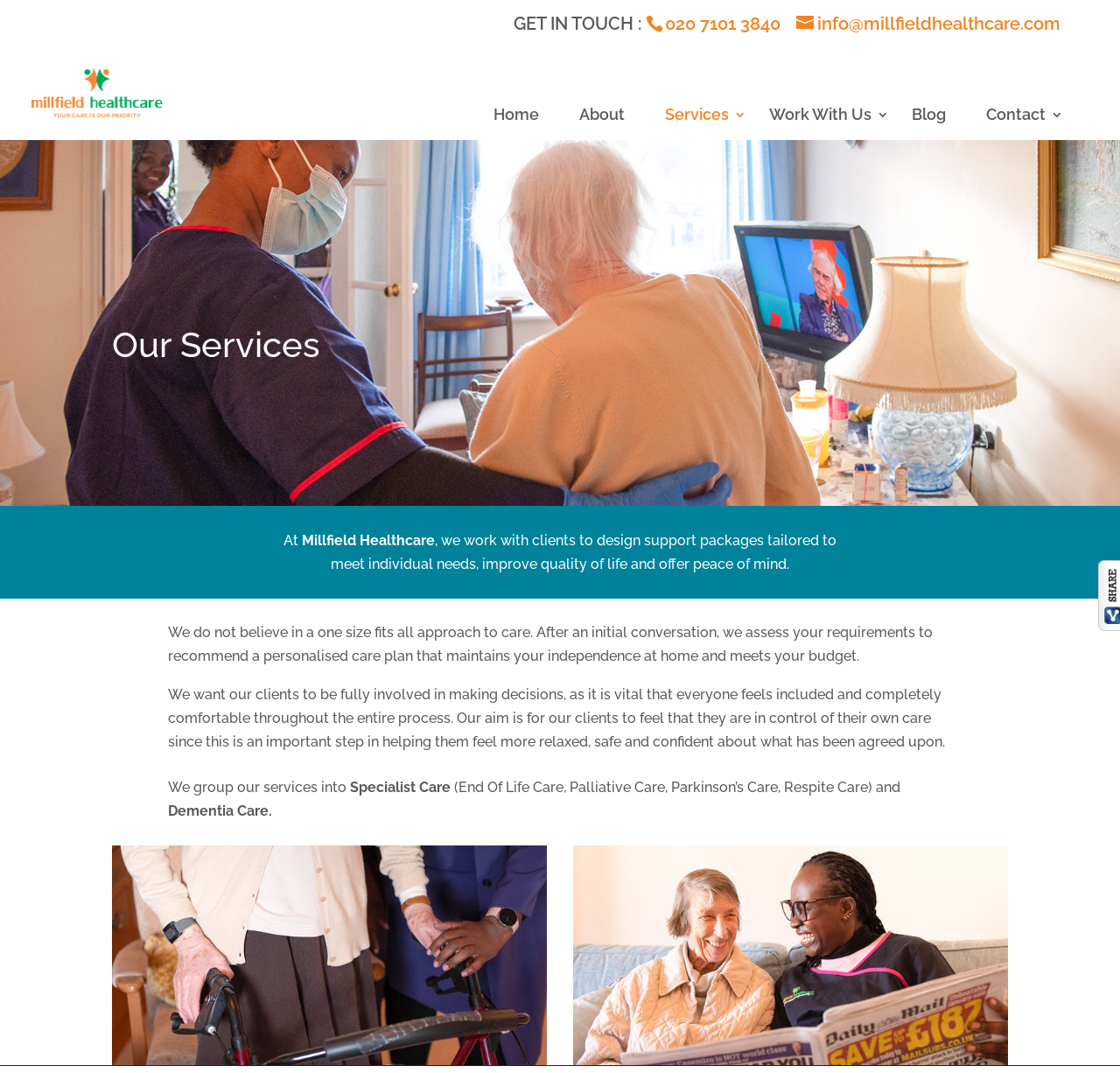Create an elaborate caption that covers all aspects of the webpage.

The webpage is about the services offered by Millfield Healthcare. At the top, there is a phone number "020 7101 3840" and an email address "info@millfieldhealthcare.com" displayed prominently. Below this, there is a logo of Millfield Healthcare, which is an image, accompanied by a link to the homepage. 

A navigation menu is located below the logo, with links to "Home", "About", "Services", "Work With Us", "Blog", and "Contact". 

The main content of the page is divided into sections, with a heading "Our Services" at the top. The first section describes the approach of Millfield Healthcare, stating that they work with clients to design support packages tailored to individual needs. 

Below this, there is a longer paragraph explaining that they do not believe in a one-size-fits-all approach to care and that they assess each client's requirements to recommend a personalized care plan. 

The next section explains the importance of involving clients in the decision-making process, ensuring they feel in control of their care. 

Finally, the services are grouped into two categories: "Specialist Care" and "Dementia Care", with a list of specific services provided under "Specialist Care", including End Of Life Care, Palliative Care, Parkinson's Care, and Respite Care.